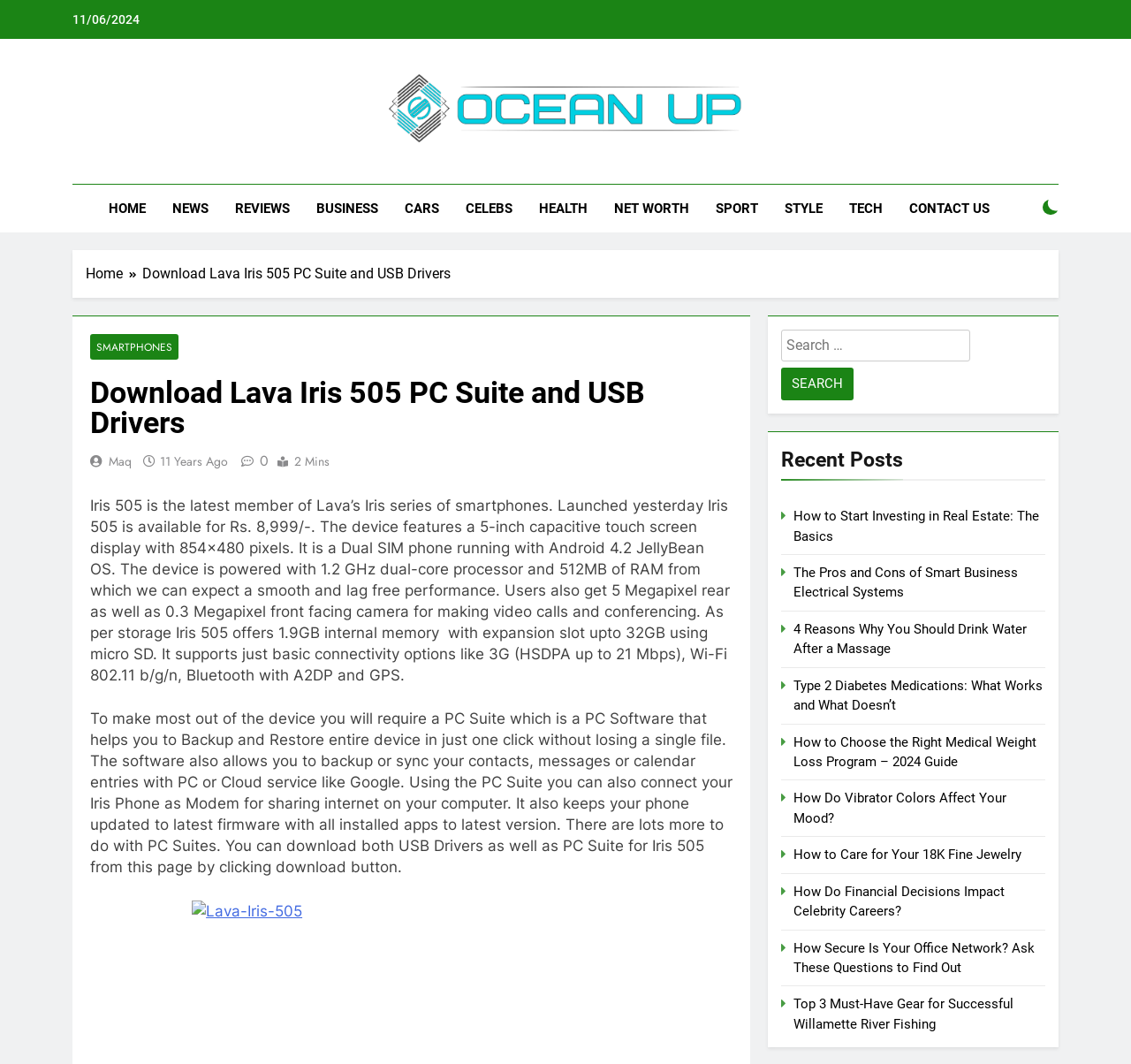Write a detailed summary of the webpage, including text, images, and layout.

The webpage is about downloading PC Suite and USB drivers for Lava Iris 505 smartphones. At the top, there is a date "11/06/2024" and a logo of Oceanup.com, which is also a link. Below the logo, there is a tagline "Latest Tech News, How-To Guides, Save Games, App Downloads And More". 

On the top navigation bar, there are several links including "HOME", "NEWS", "REVIEWS", "BUSINESS", "CARS", "CELEBS", "HEALTH", "NET WORTH", "SPORT", "STYLE", "TECH", and "CONTACT US". 

Below the navigation bar, there is a breadcrumbs section with links to "Home" and the current page "Download Lava Iris 505 PC Suite and USB Drivers". 

The main content of the page is divided into two sections. The first section describes the Lava Iris 505 smartphone, including its features, specifications, and price. The second section explains the importance of PC Suite for the device and provides a download link for the PC Suite and USB drivers.

On the right side of the page, there is a search box with a "Search" button. Below the search box, there is a section titled "Recent Posts" with links to several articles on various topics, including real estate, business, health, and technology.